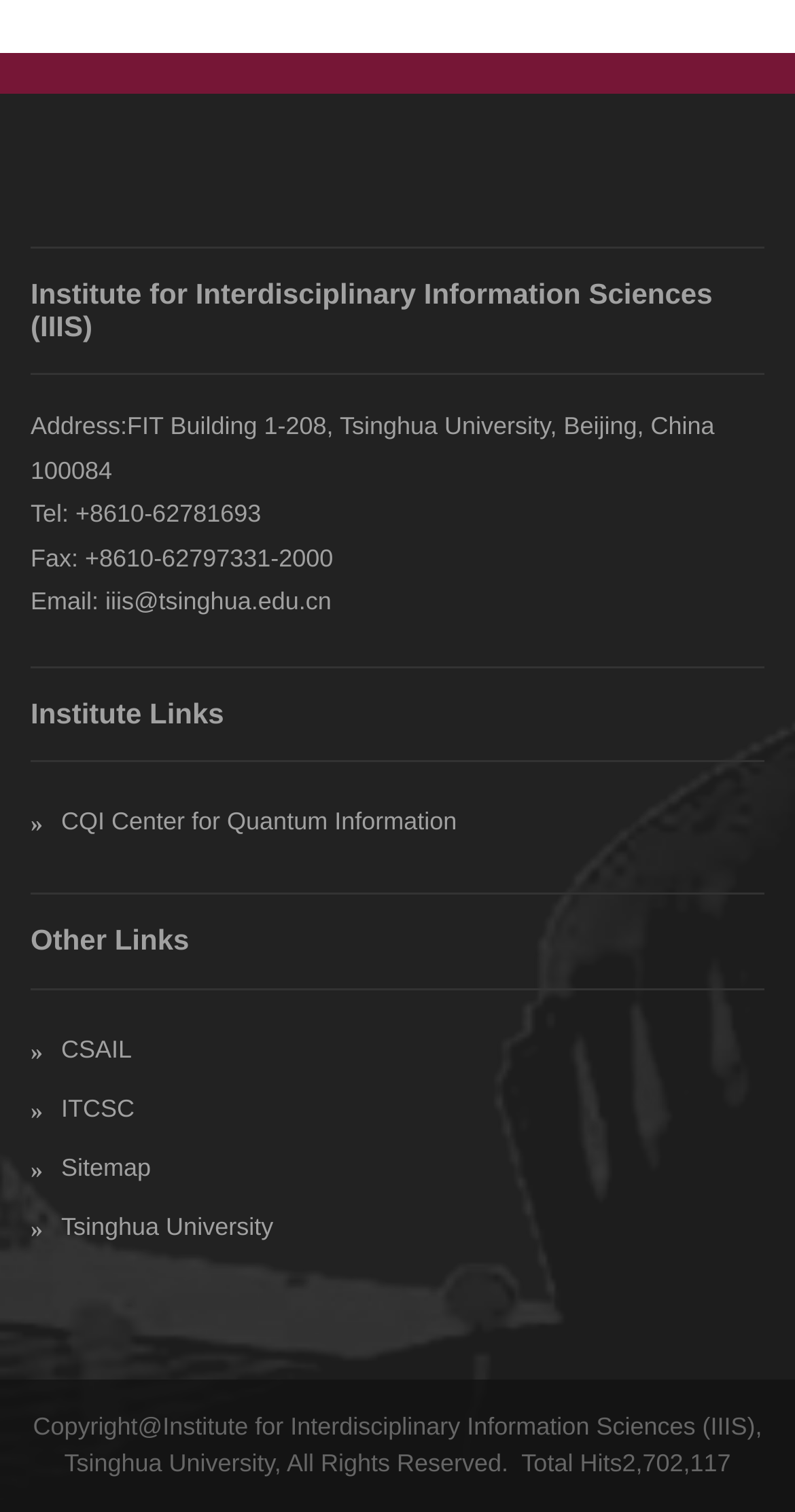Locate the bounding box coordinates of the UI element described by: "»CQI Center for Quantum Information". Provide the coordinates as four float numbers between 0 and 1, formatted as [left, top, right, bottom].

[0.038, 0.525, 0.962, 0.564]